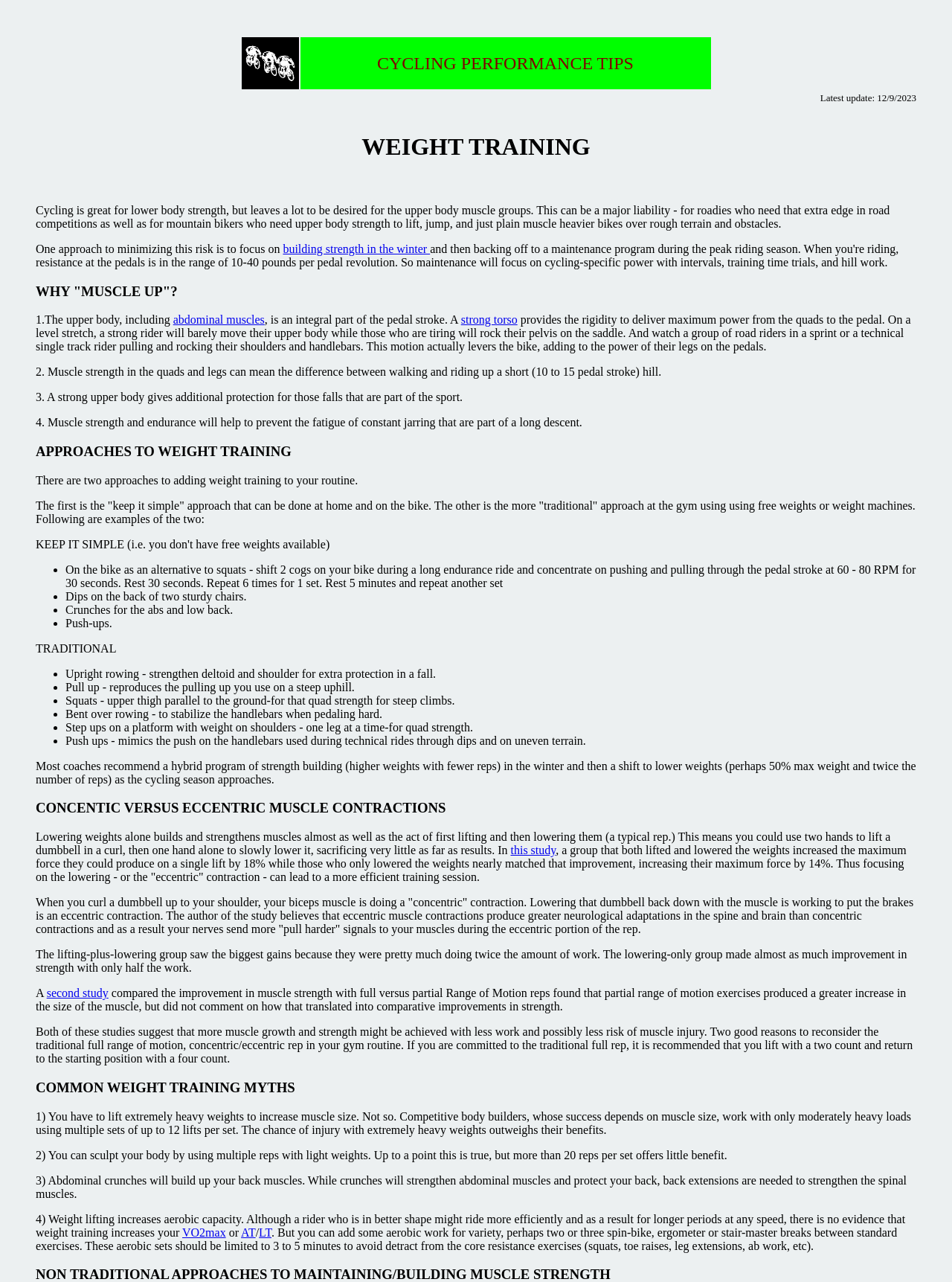Please identify the bounding box coordinates of the element I should click to complete this instruction: 'Click on the link 'building strength in the winter''. The coordinates should be given as four float numbers between 0 and 1, like this: [left, top, right, bottom].

[0.297, 0.189, 0.452, 0.199]